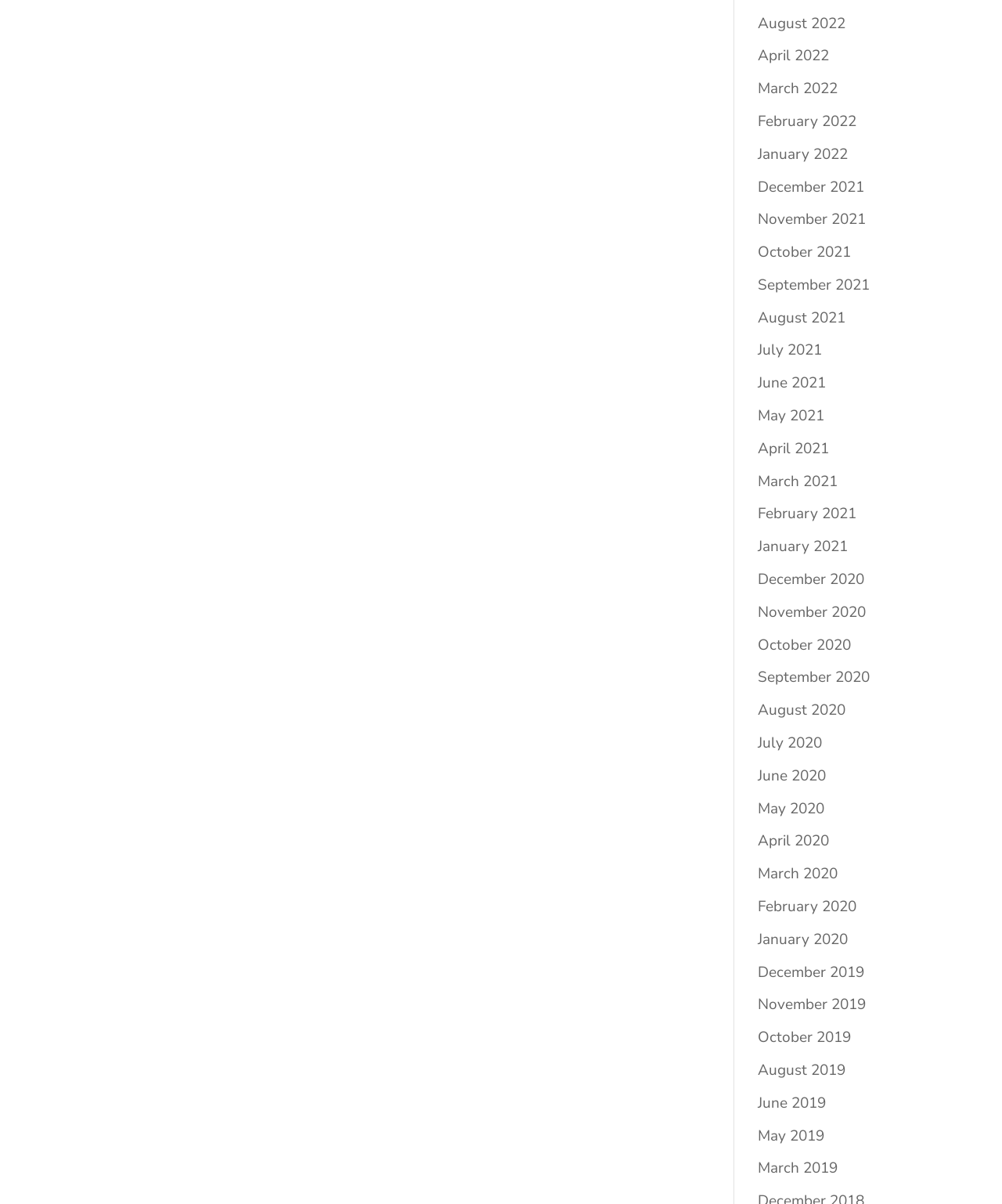What is the earliest month listed?
Using the image, provide a concise answer in one word or a short phrase.

March 2019